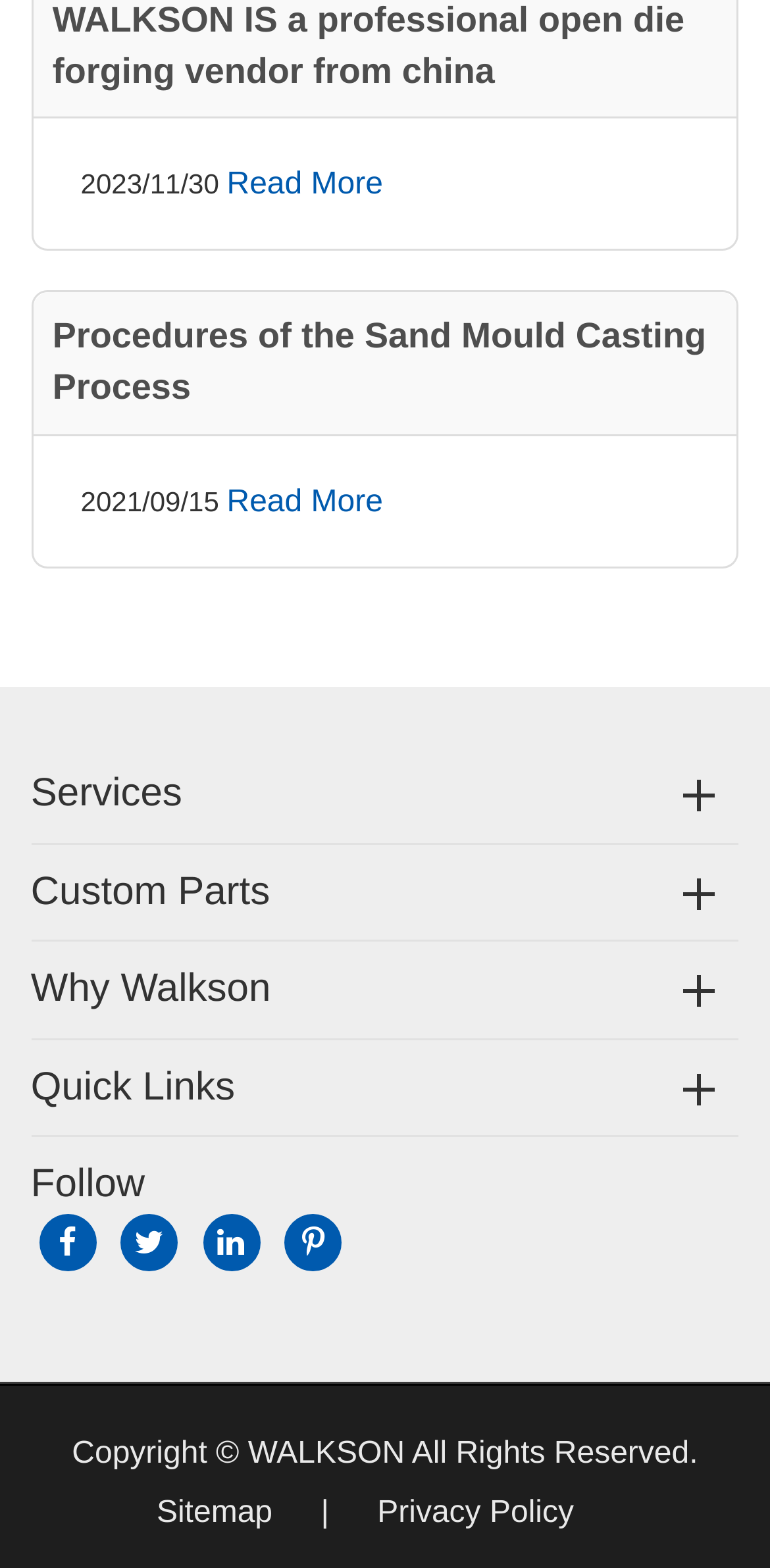Could you please study the image and provide a detailed answer to the question:
How many social media links are there?

I found four links with empty OCR text and similar bounding box coordinates [0.05, 0.774, 0.125, 0.81], [0.157, 0.774, 0.231, 0.81], [0.263, 0.774, 0.337, 0.81], and [0.369, 0.774, 0.443, 0.81], which are likely to be social media links.